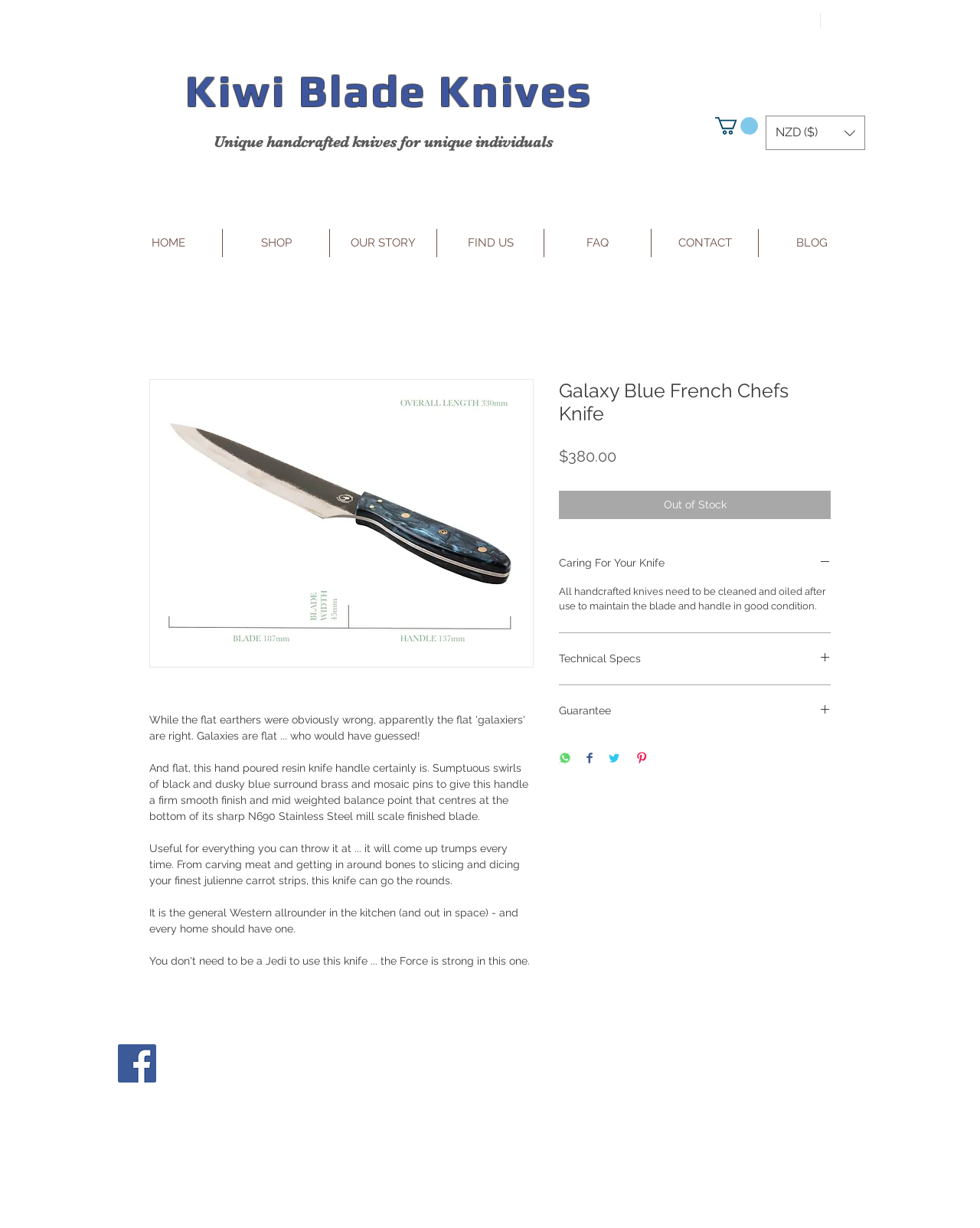Bounding box coordinates are to be given in the format (top-left x, top-left y, bottom-right x, bottom-right y). All values must be floating point numbers between 0 and 1. Provide the bounding box coordinate for the UI element described as: title="Open Search"

None